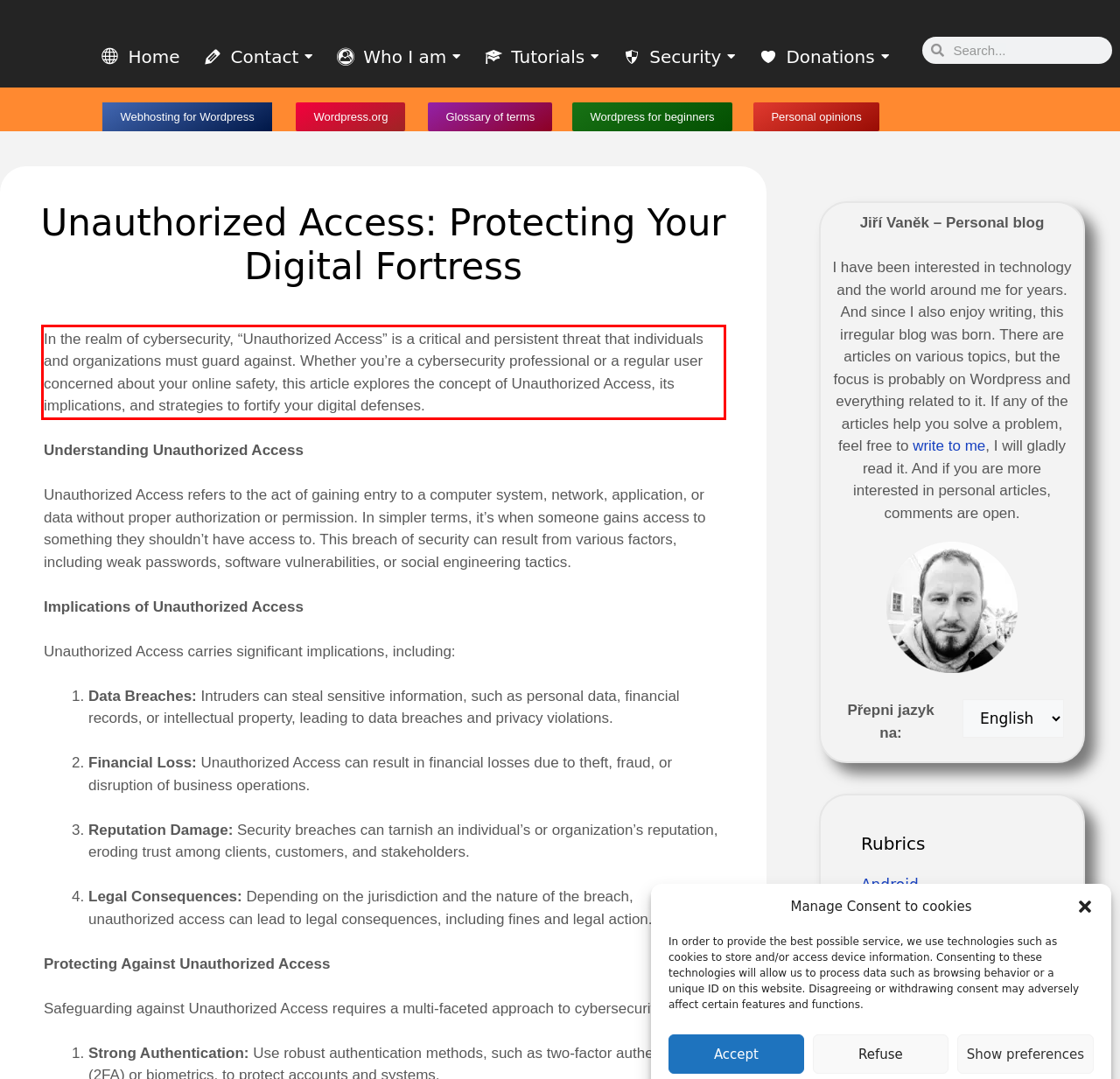Look at the screenshot of the webpage, locate the red rectangle bounding box, and generate the text content that it contains.

In the realm of cybersecurity, “Unauthorized Access” is a critical and persistent threat that individuals and organizations must guard against. Whether you’re a cybersecurity professional or a regular user concerned about your online safety, this article explores the concept of Unauthorized Access, its implications, and strategies to fortify your digital defenses.